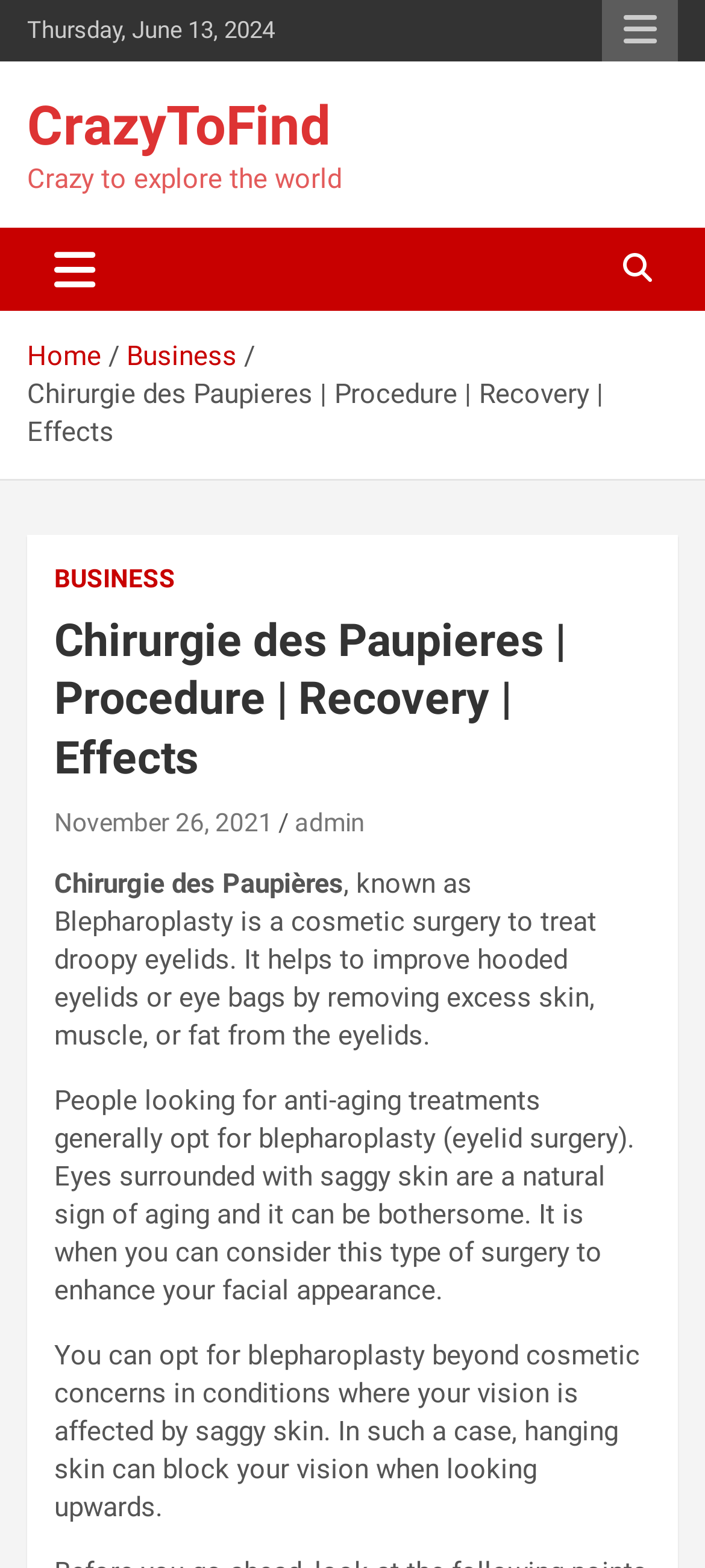Indicate the bounding box coordinates of the element that needs to be clicked to satisfy the following instruction: "Explore technology platforms". The coordinates should be four float numbers between 0 and 1, i.e., [left, top, right, bottom].

None